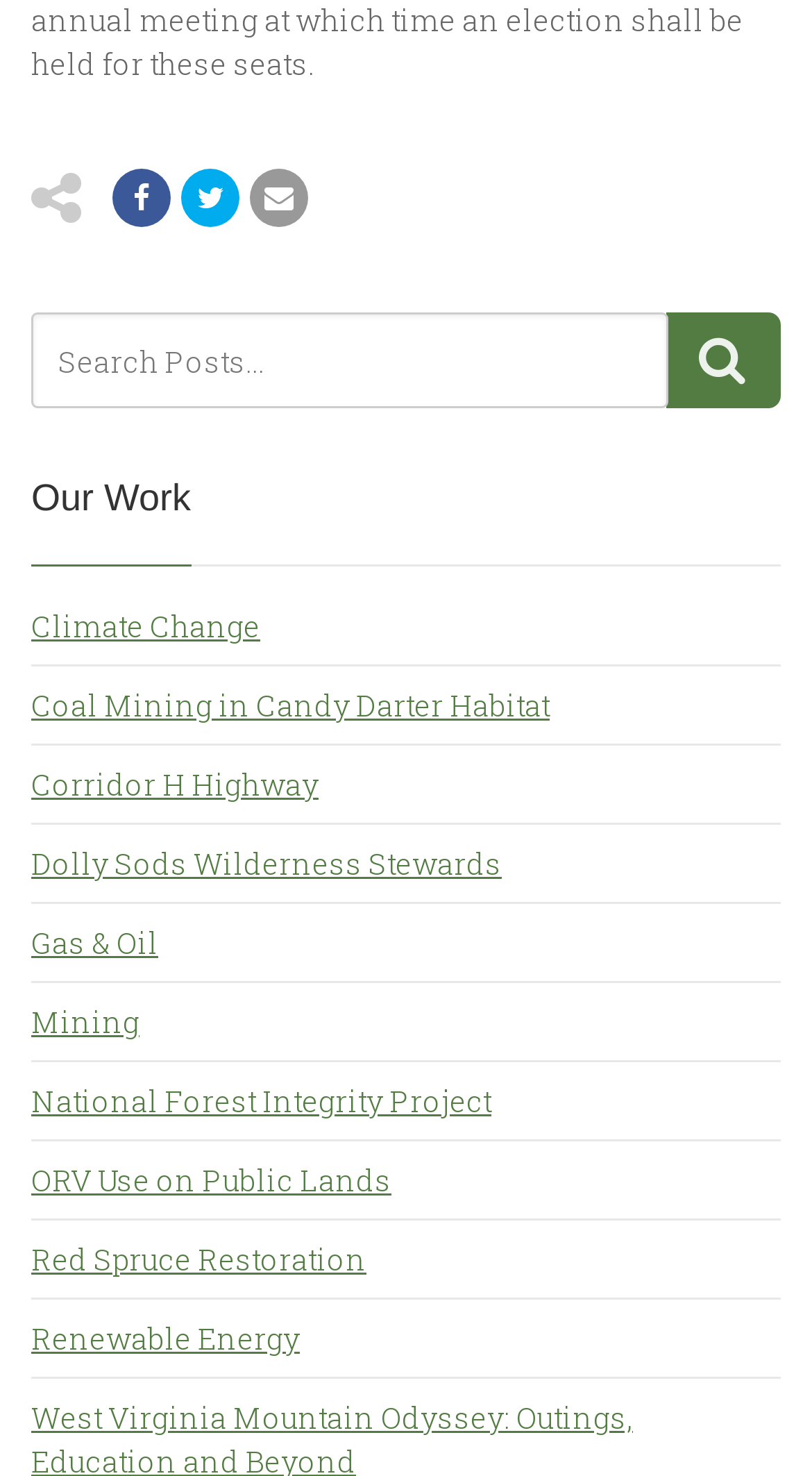Please specify the bounding box coordinates of the area that should be clicked to accomplish the following instruction: "Click on Climate Change link". The coordinates should consist of four float numbers between 0 and 1, i.e., [left, top, right, bottom].

[0.038, 0.409, 0.321, 0.439]